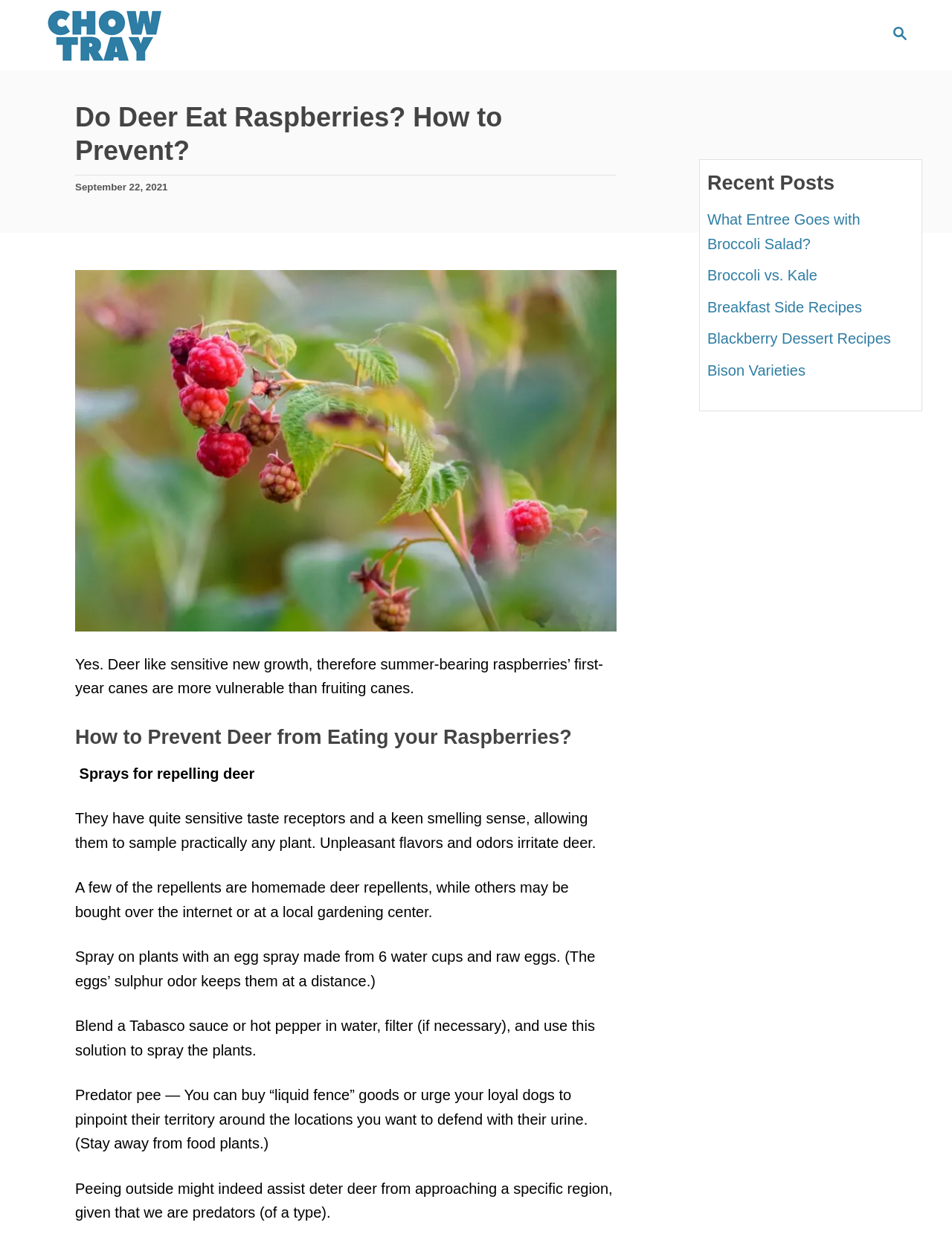Bounding box coordinates are given in the format (top-left x, top-left y, bottom-right x, bottom-right y). All values should be floating point numbers between 0 and 1. Provide the bounding box coordinate for the UI element described as: Commercial Locksmith

None